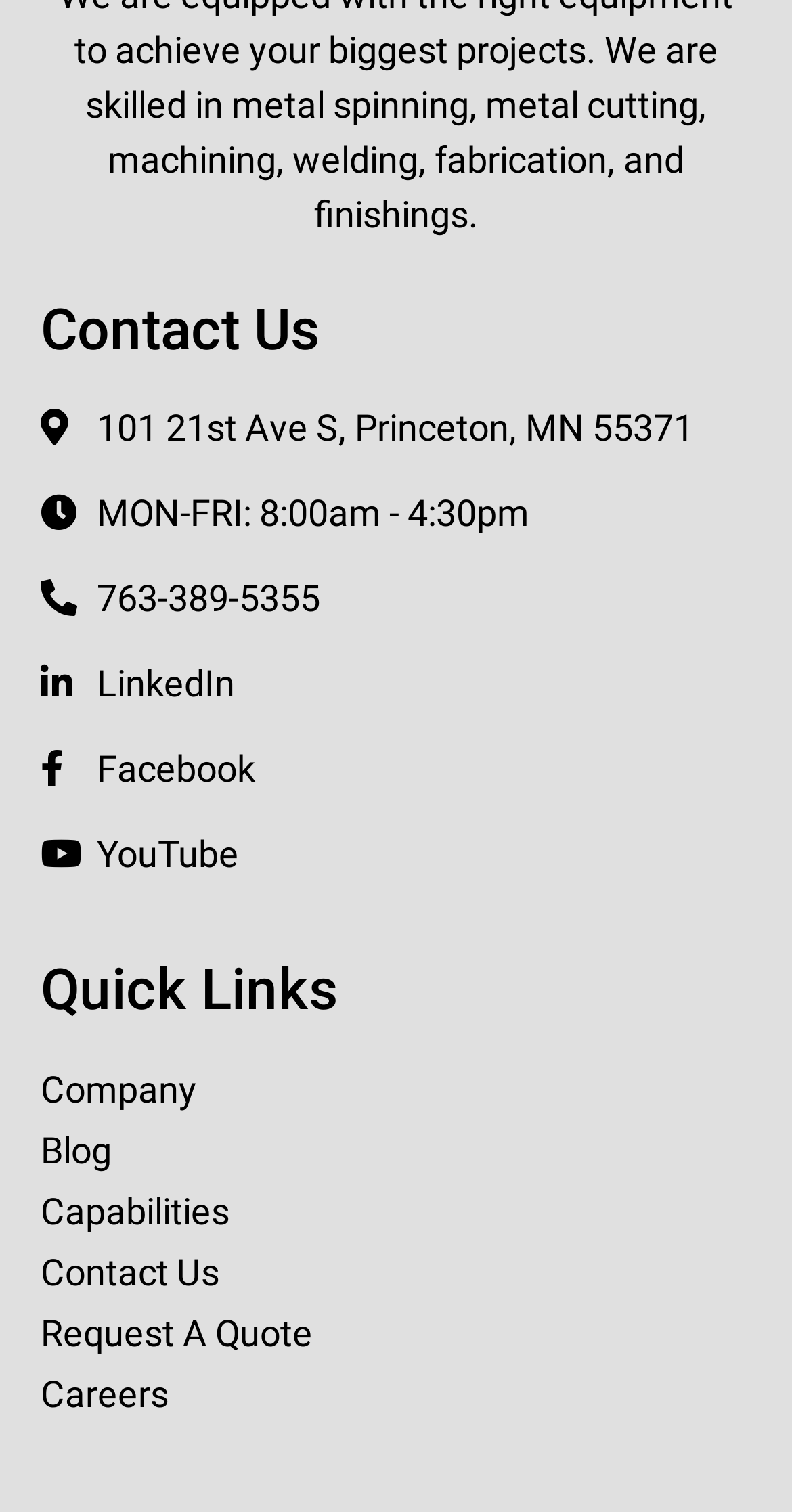What is the last quick link available?
Based on the image, give a one-word or short phrase answer.

Careers